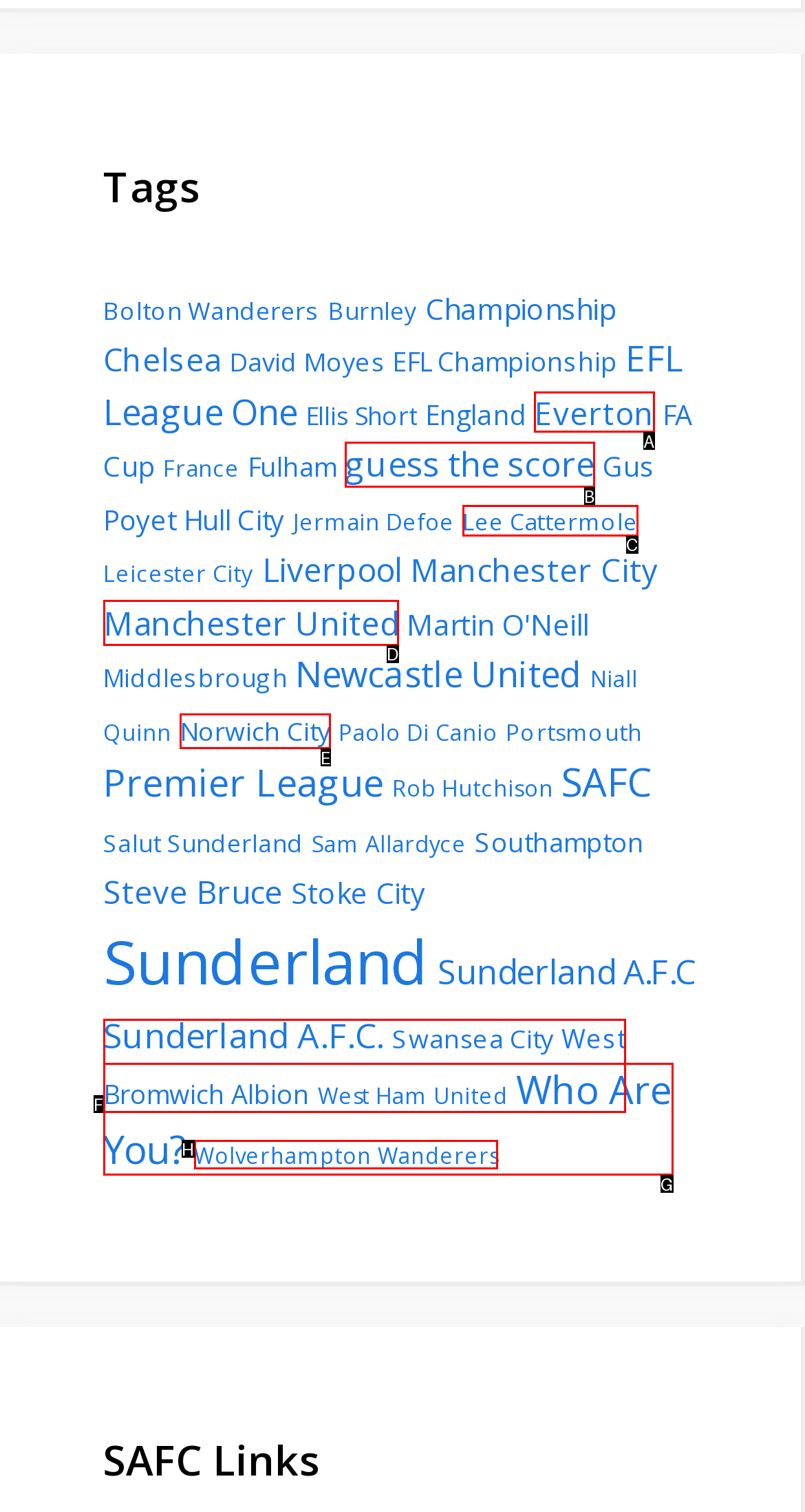Identify the correct lettered option to click in order to perform this task: Read about Everton. Respond with the letter.

A